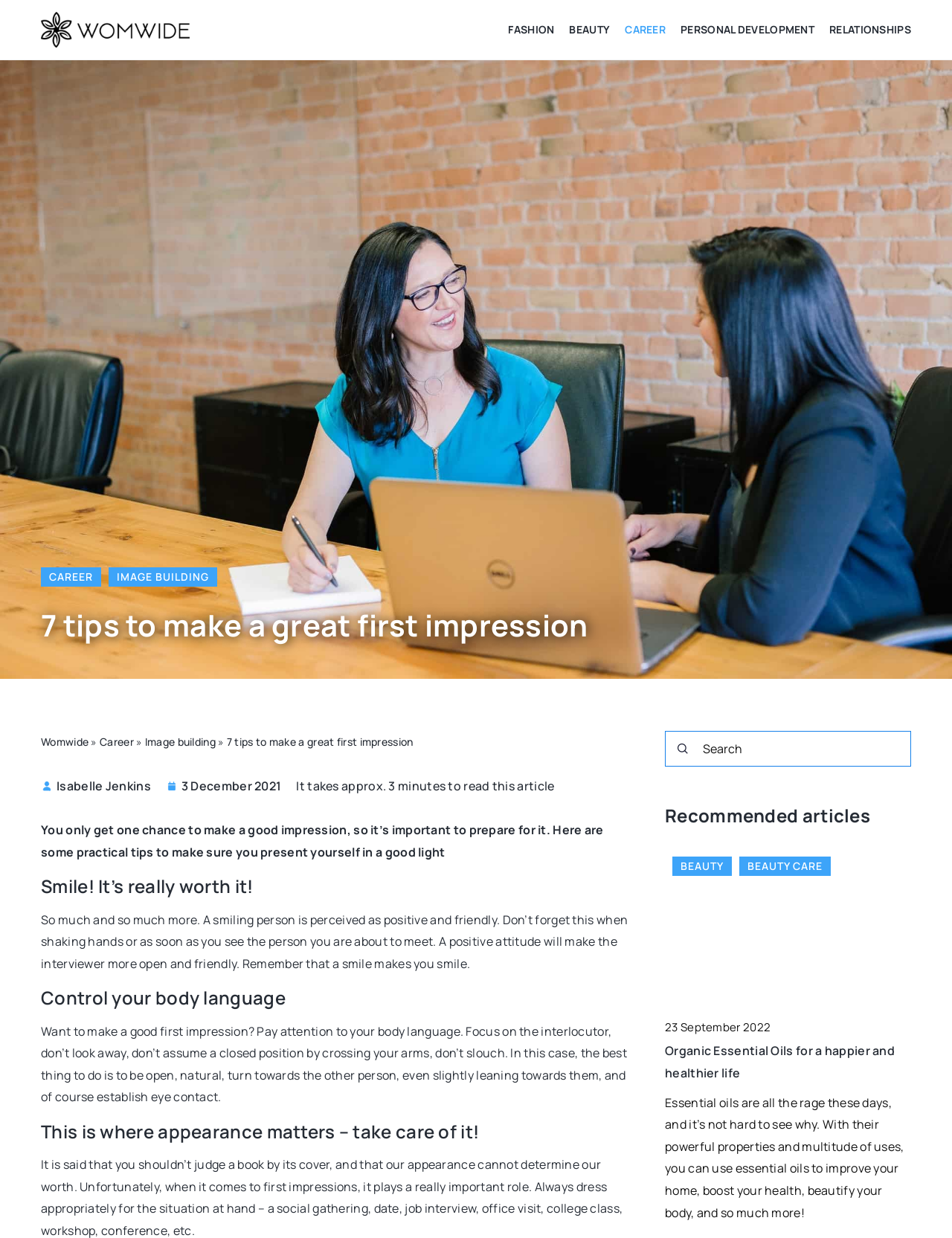For the following element description, predict the bounding box coordinates in the format (top-left x, top-left y, bottom-right x, bottom-right y). All values should be floating point numbers between 0 and 1. Description: parent_node: BEAUTY CARE

[0.44, 0.686, 0.698, 0.816]